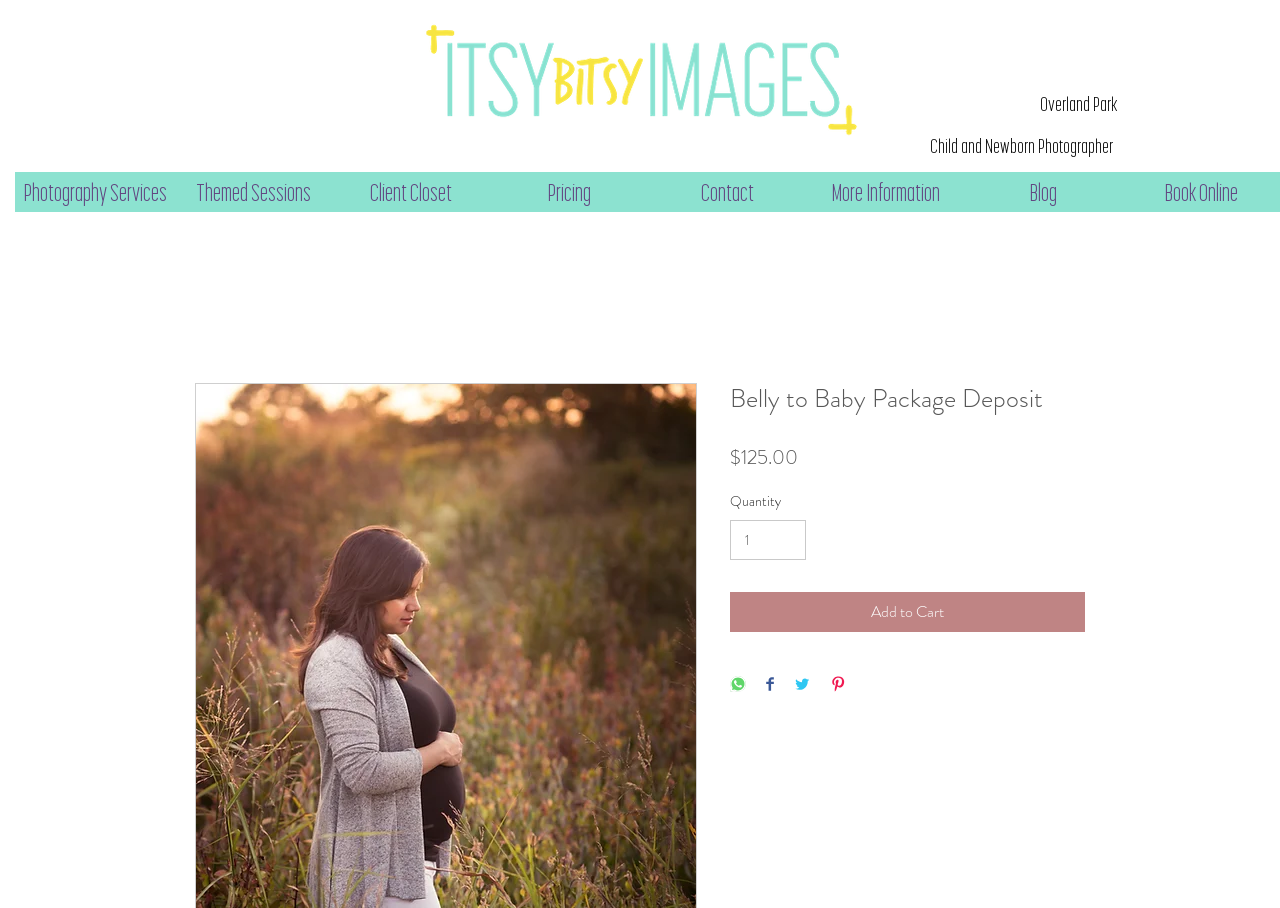Using the provided description input value="1" aria-label="Quantity" value="1", find the bounding box coordinates for the UI element. Provide the coordinates in (top-left x, top-left y, bottom-right x, bottom-right y) format, ensuring all values are between 0 and 1.

[0.57, 0.572, 0.63, 0.617]